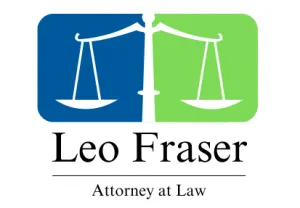Use a single word or phrase to answer the question:
What is the color scheme of the logo?

Blue and green